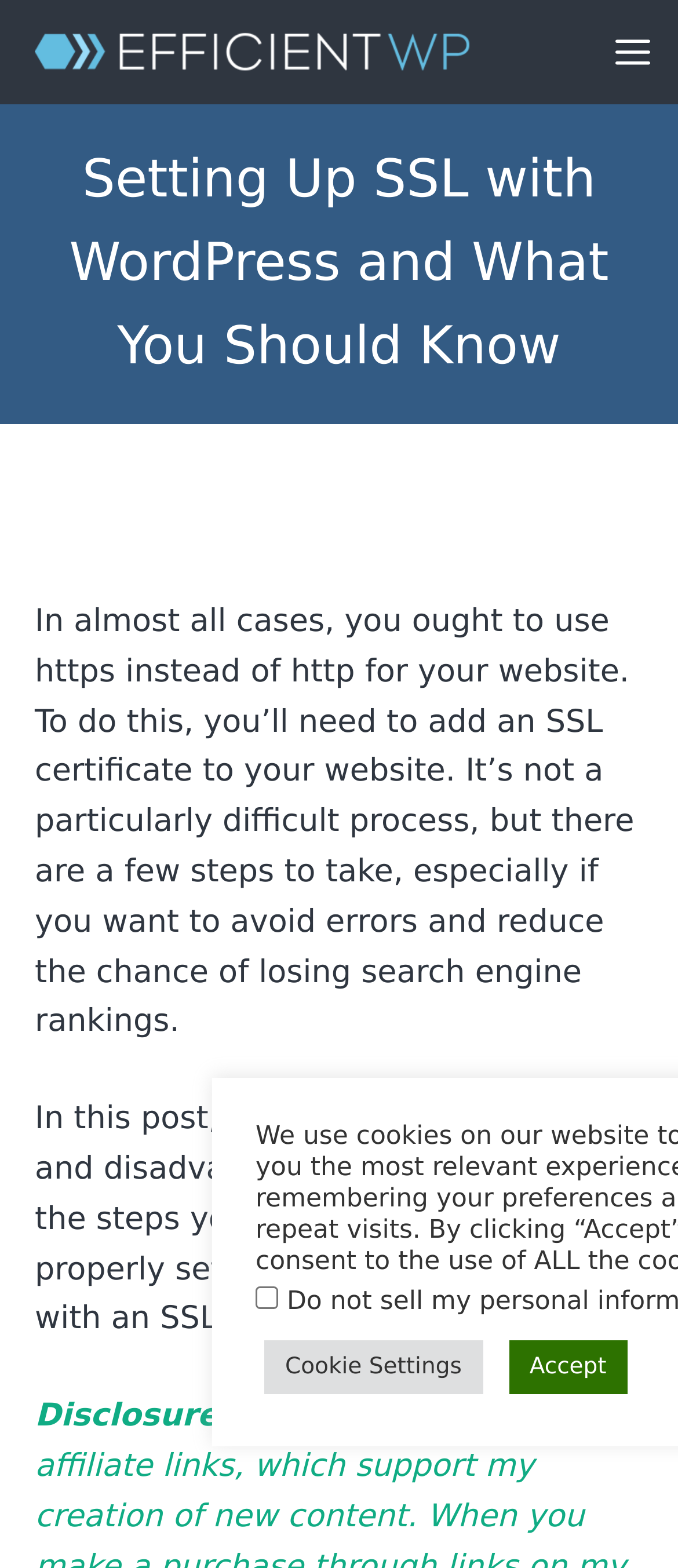Using the elements shown in the image, answer the question comprehensively: What is the disclosure about?

The webpage mentions a disclosure, but it does not provide further information about what the disclosure is about.